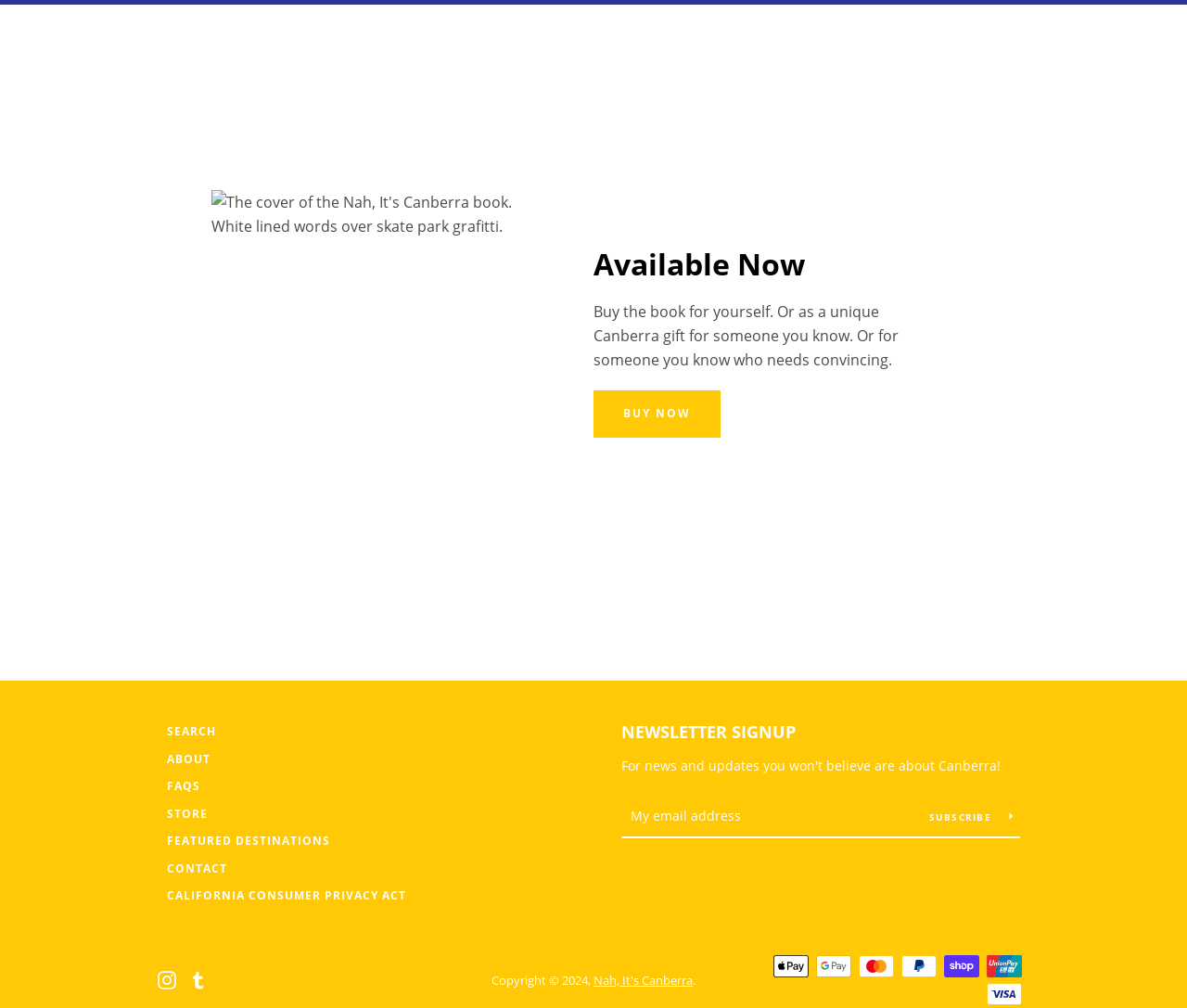Find the bounding box coordinates of the area that needs to be clicked in order to achieve the following instruction: "Buy the book now". The coordinates should be specified as four float numbers between 0 and 1, i.e., [left, top, right, bottom].

[0.5, 0.388, 0.607, 0.434]